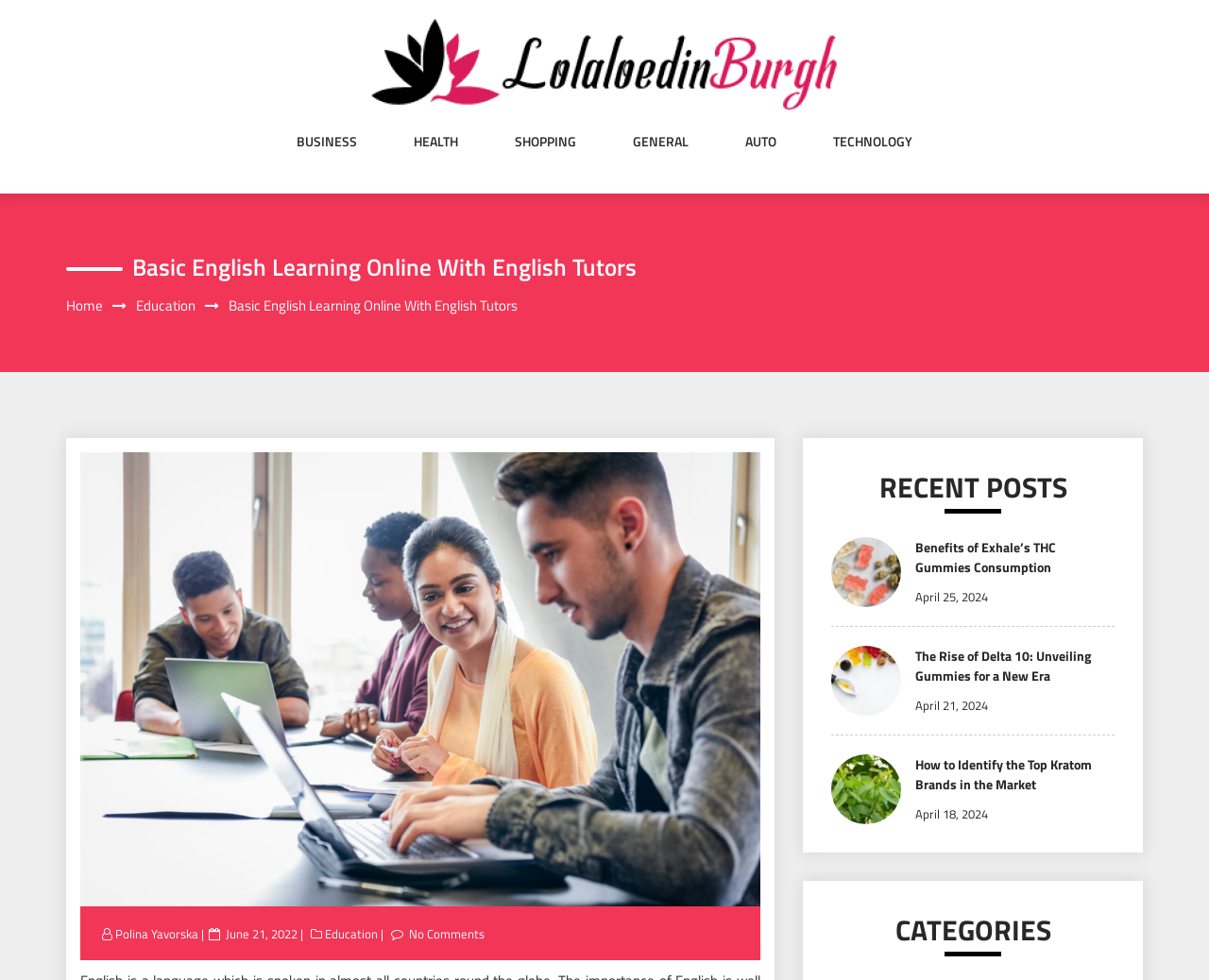Locate the bounding box of the UI element described by: "general" in the given webpage screenshot.

[0.523, 0.135, 0.57, 0.193]